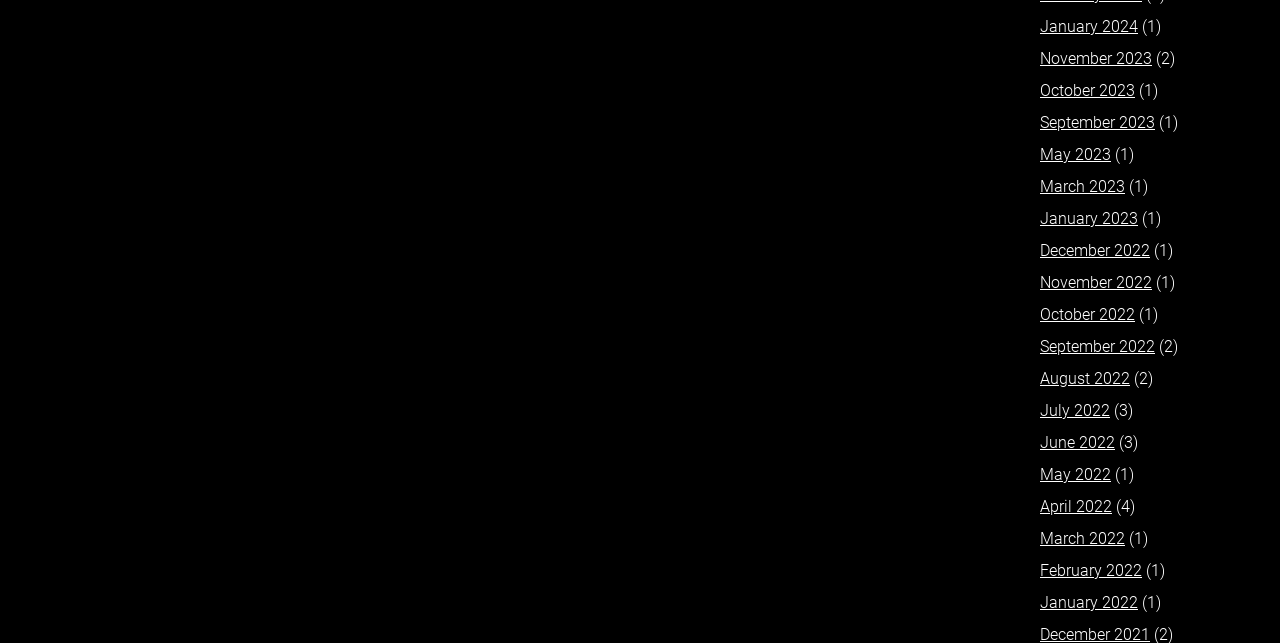Determine the bounding box coordinates of the region to click in order to accomplish the following instruction: "Go to November 2023". Provide the coordinates as four float numbers between 0 and 1, specifically [left, top, right, bottom].

[0.812, 0.077, 0.9, 0.106]